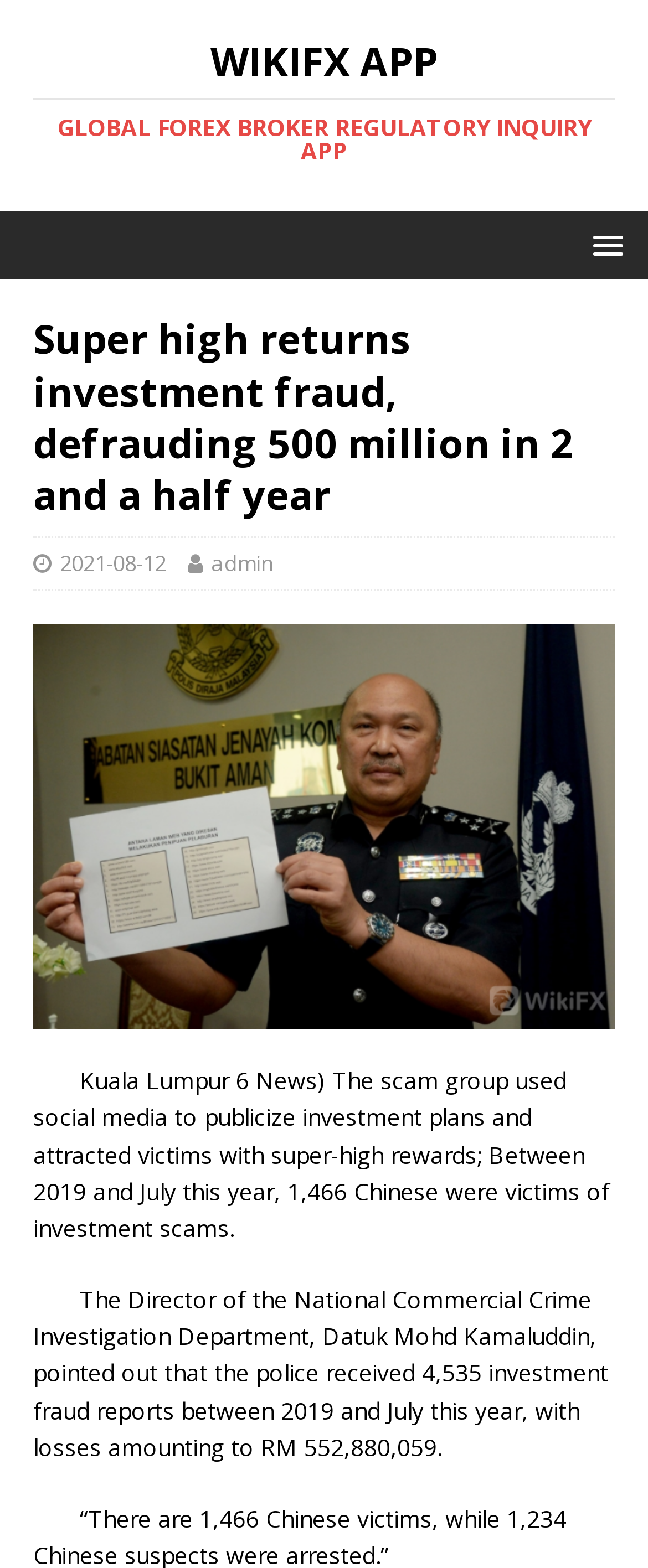Answer the question with a single word or phrase: 
How many Chinese were victims of investment scams?

1,466